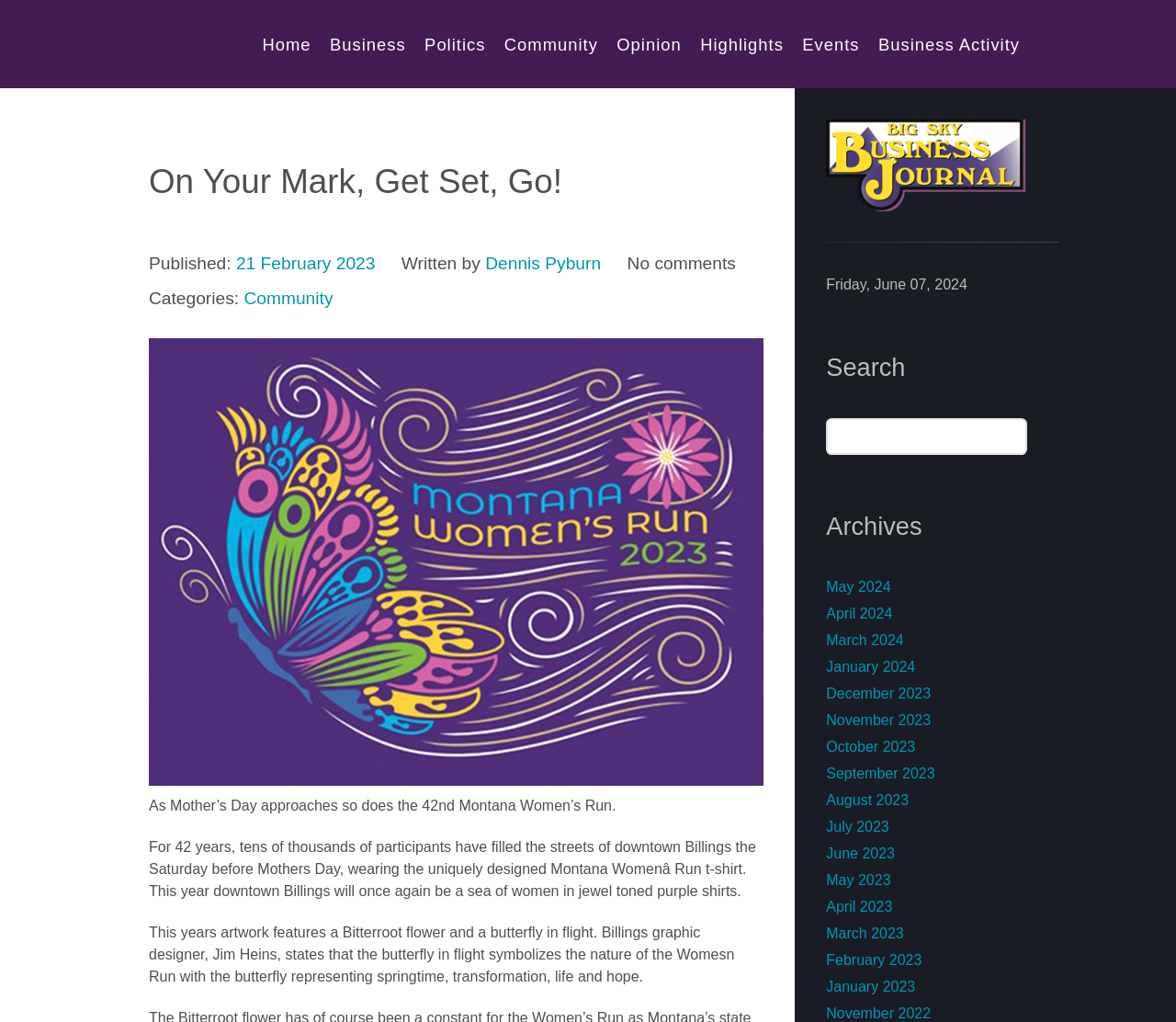What is the category of the article?
Based on the image, answer the question with as much detail as possible.

The category of the article can be found in the link element with the text 'Community' which is located below the categories label.